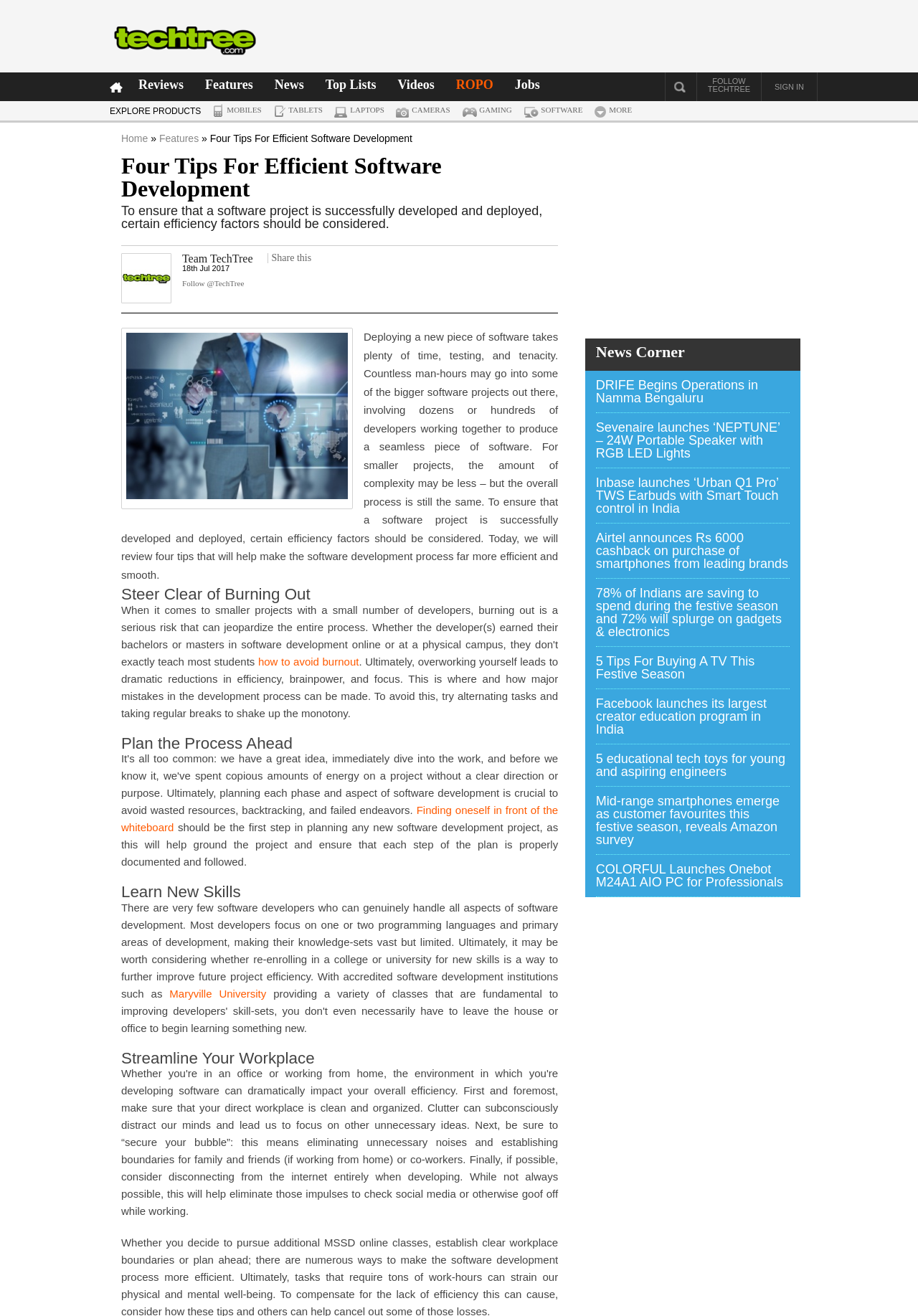Using the webpage screenshot, locate the HTML element that fits the following description and provide its bounding box: "how to avoid burnout".

[0.281, 0.498, 0.391, 0.507]